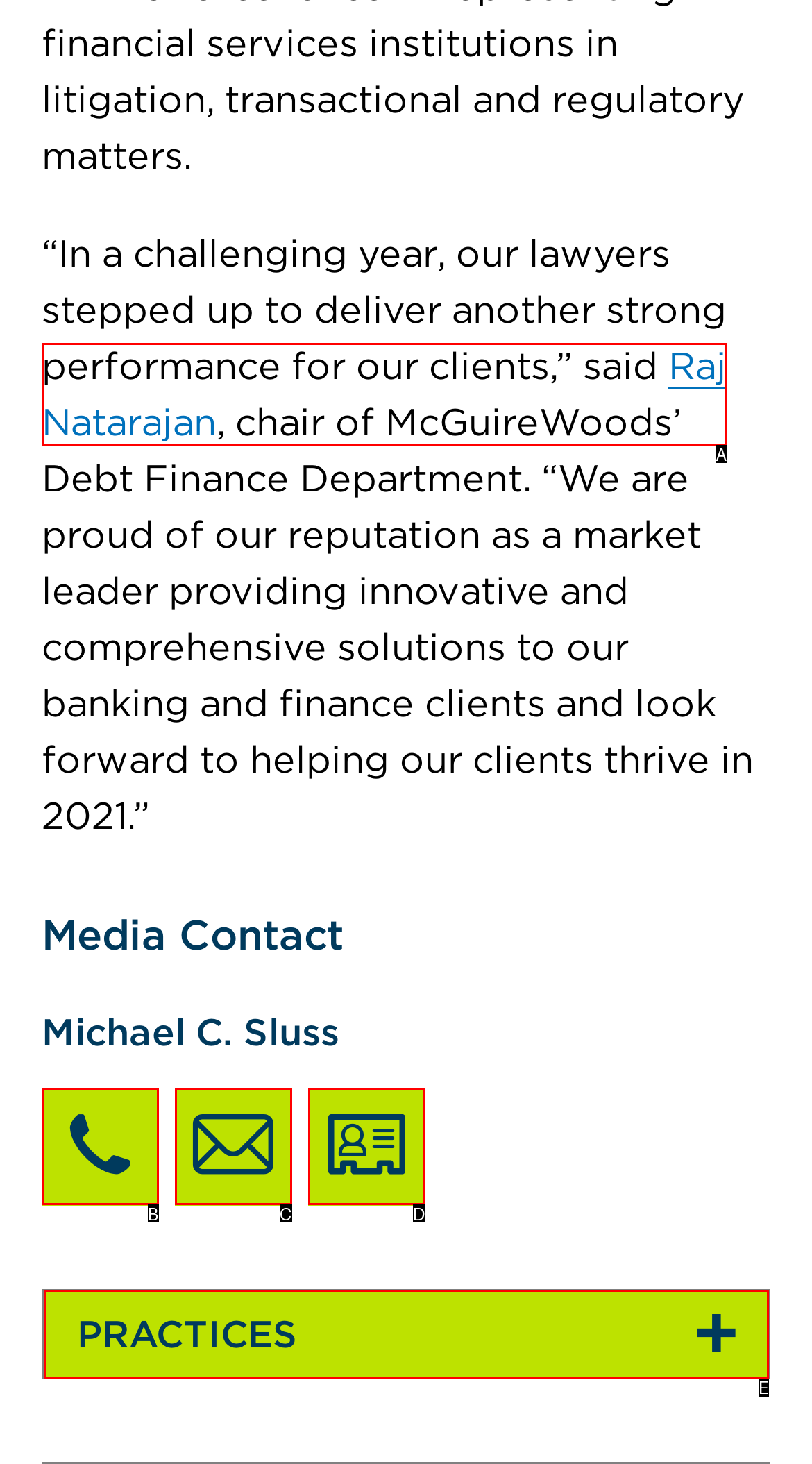Choose the option that best matches the element: aria-label="Download Michael C. Sluss vCard"
Respond with the letter of the correct option.

D